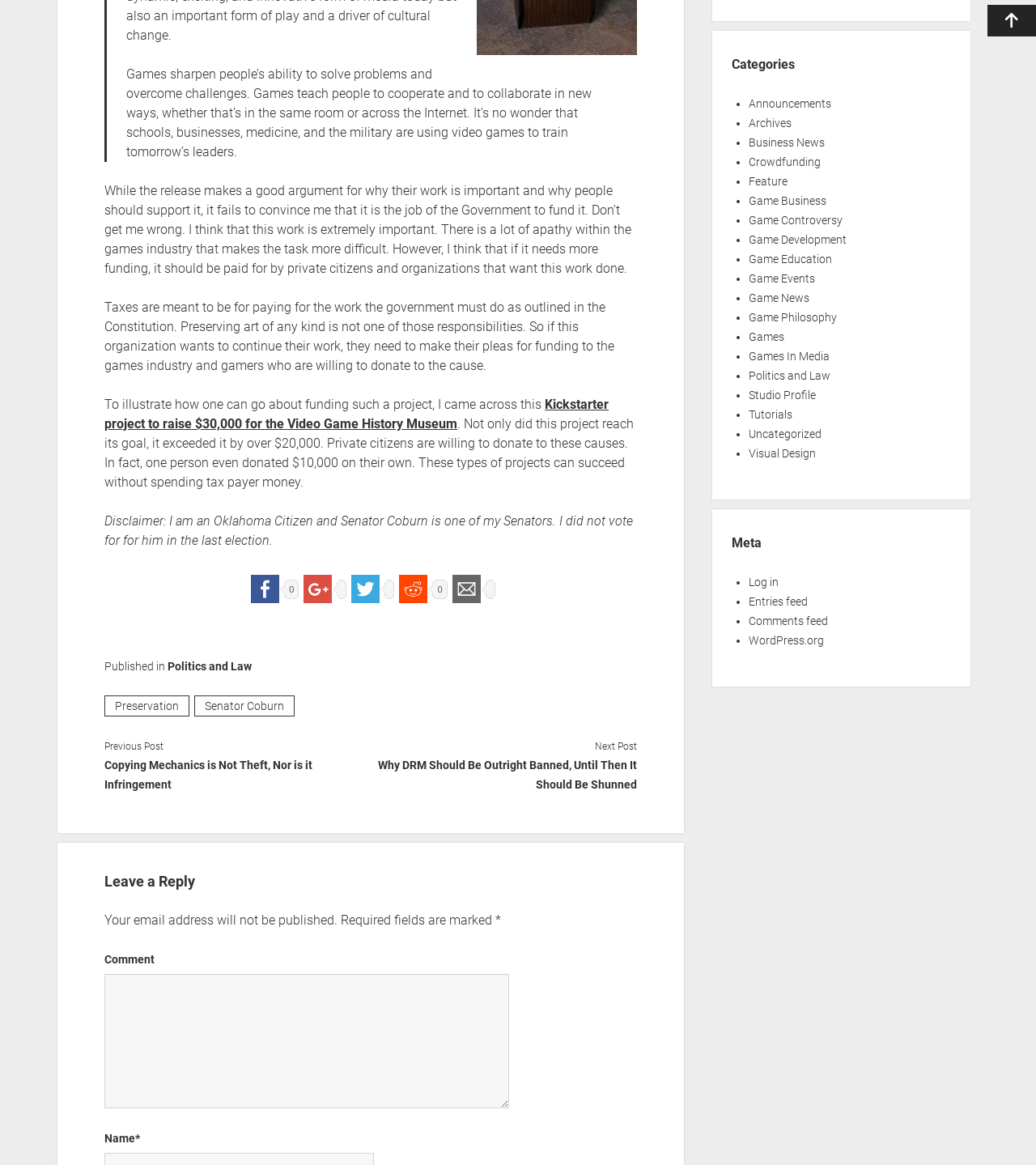Please specify the bounding box coordinates in the format (top-left x, top-left y, bottom-right x, bottom-right y), with values ranging from 0 to 1. Identify the bounding box for the UI component described as follows: Politics and Law

[0.723, 0.313, 0.802, 0.324]